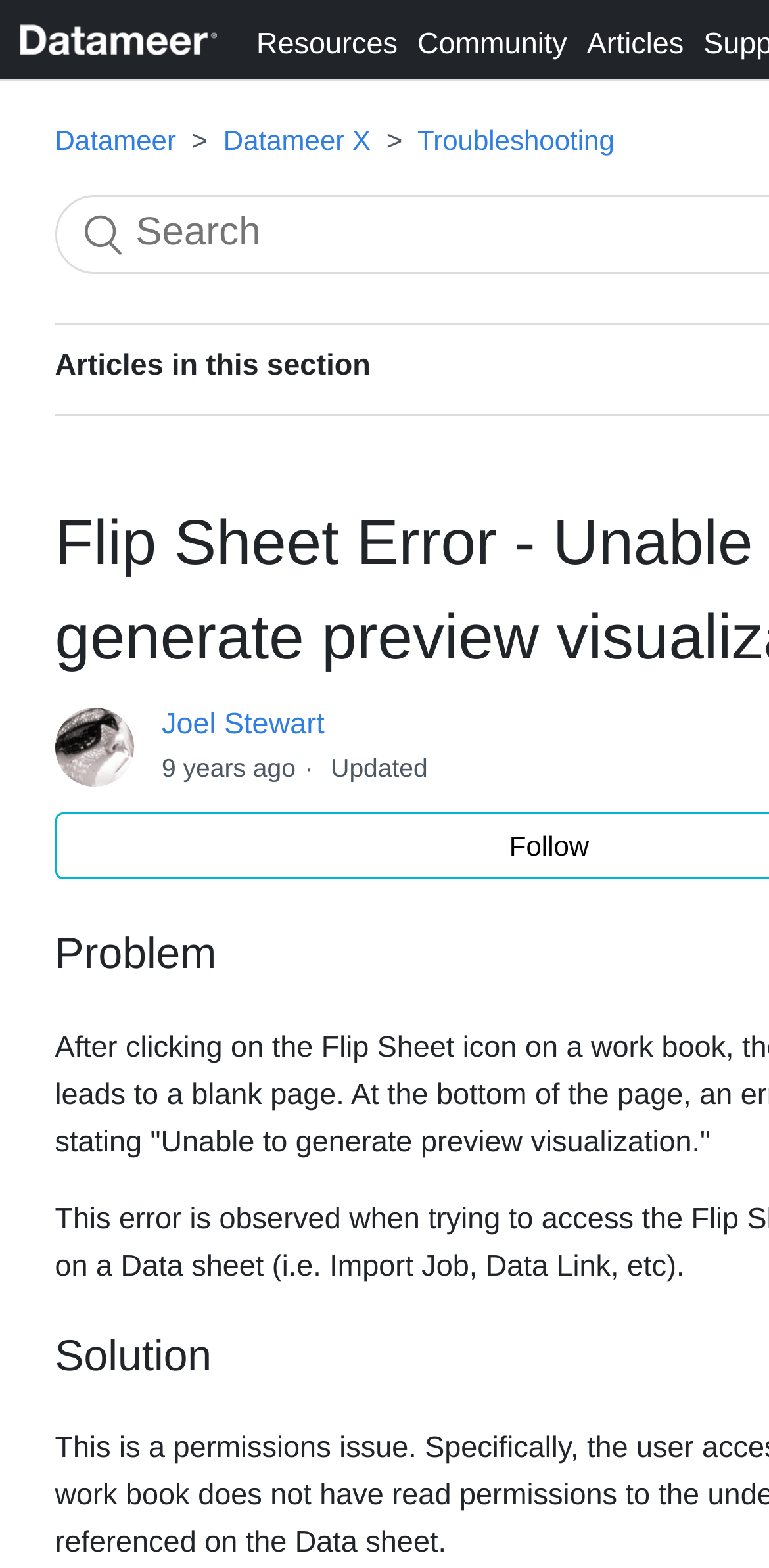How old is the latest article?
Your answer should be a single word or phrase derived from the screenshot.

9 years